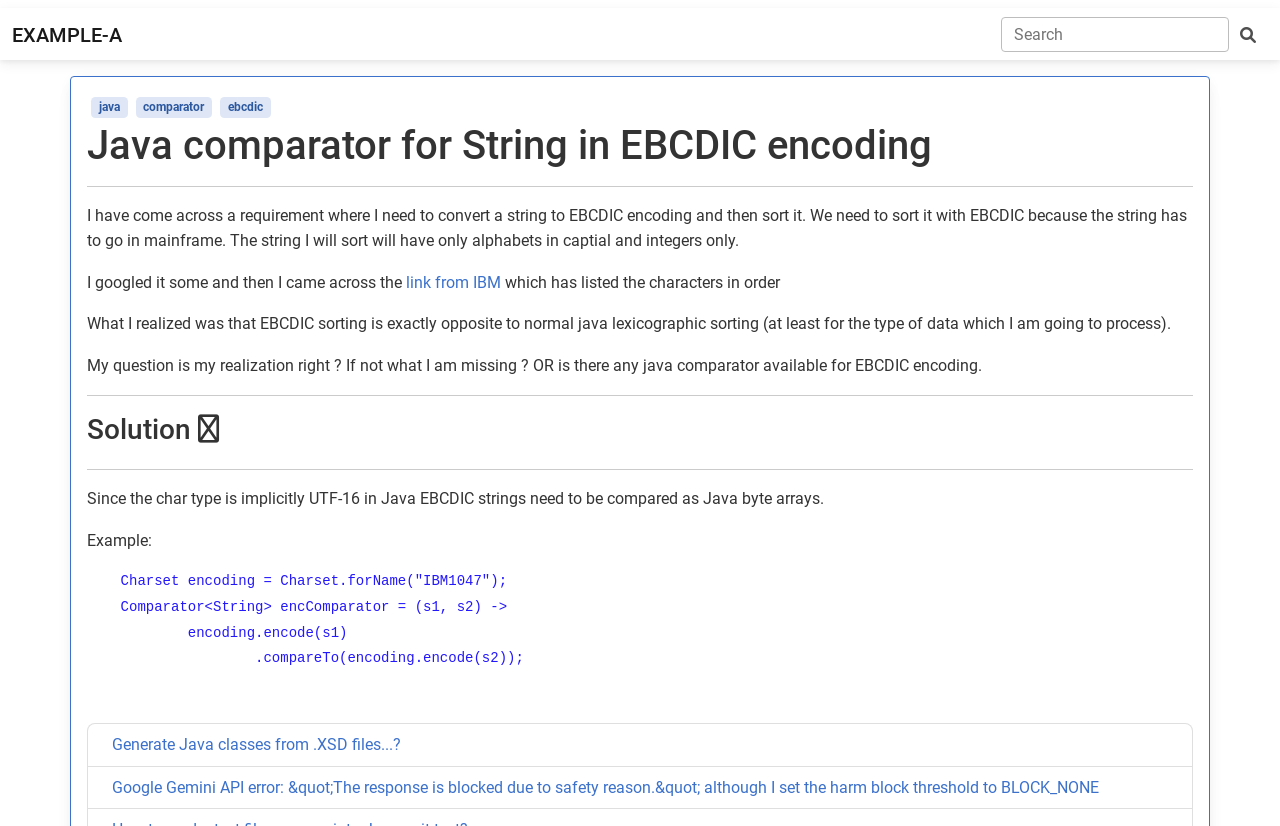Respond to the question below with a single word or phrase:
What is the difference between EBCDIC sorting and normal Java lexicographic sorting?

Opposite